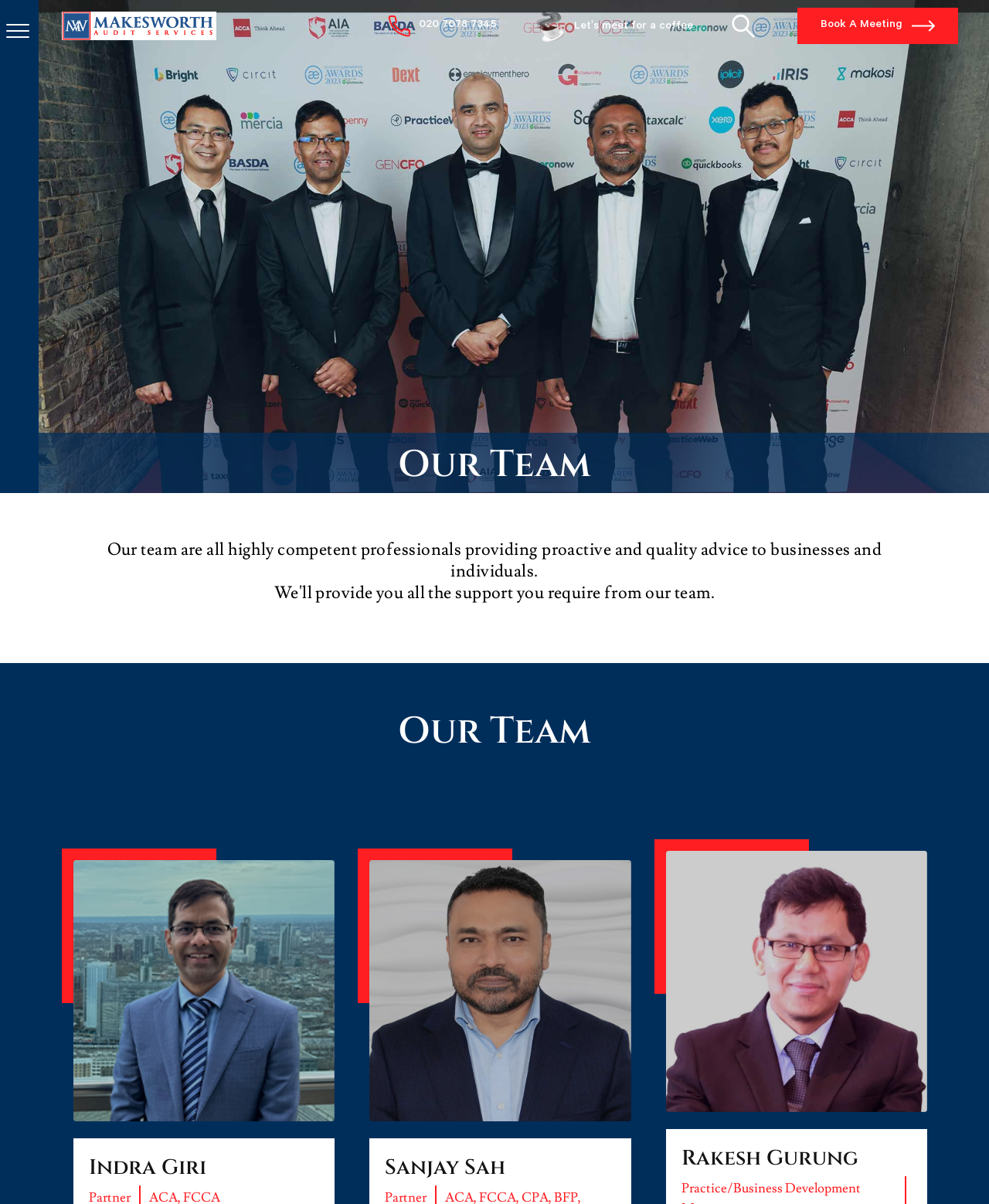Identify the bounding box of the UI component described as: "Let's meet for a coffee".

[0.538, 0.005, 0.705, 0.038]